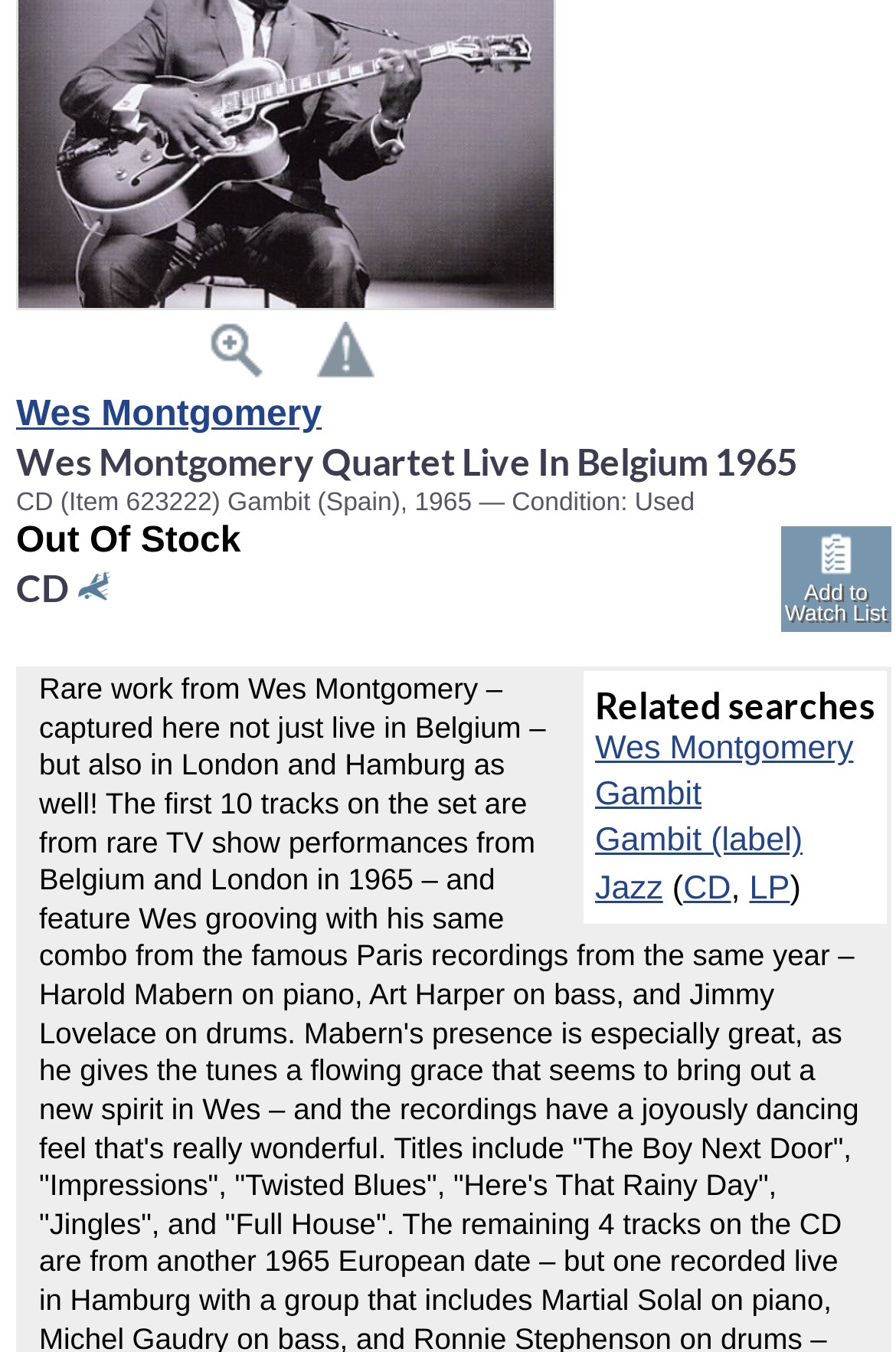Locate the UI element described by Wes Montgomery in the provided webpage screenshot. Return the bounding box coordinates in the format (top-left x, top-left y, bottom-right x, bottom-right y), ensuring all values are between 0 and 1.

[0.664, 0.541, 0.953, 0.568]